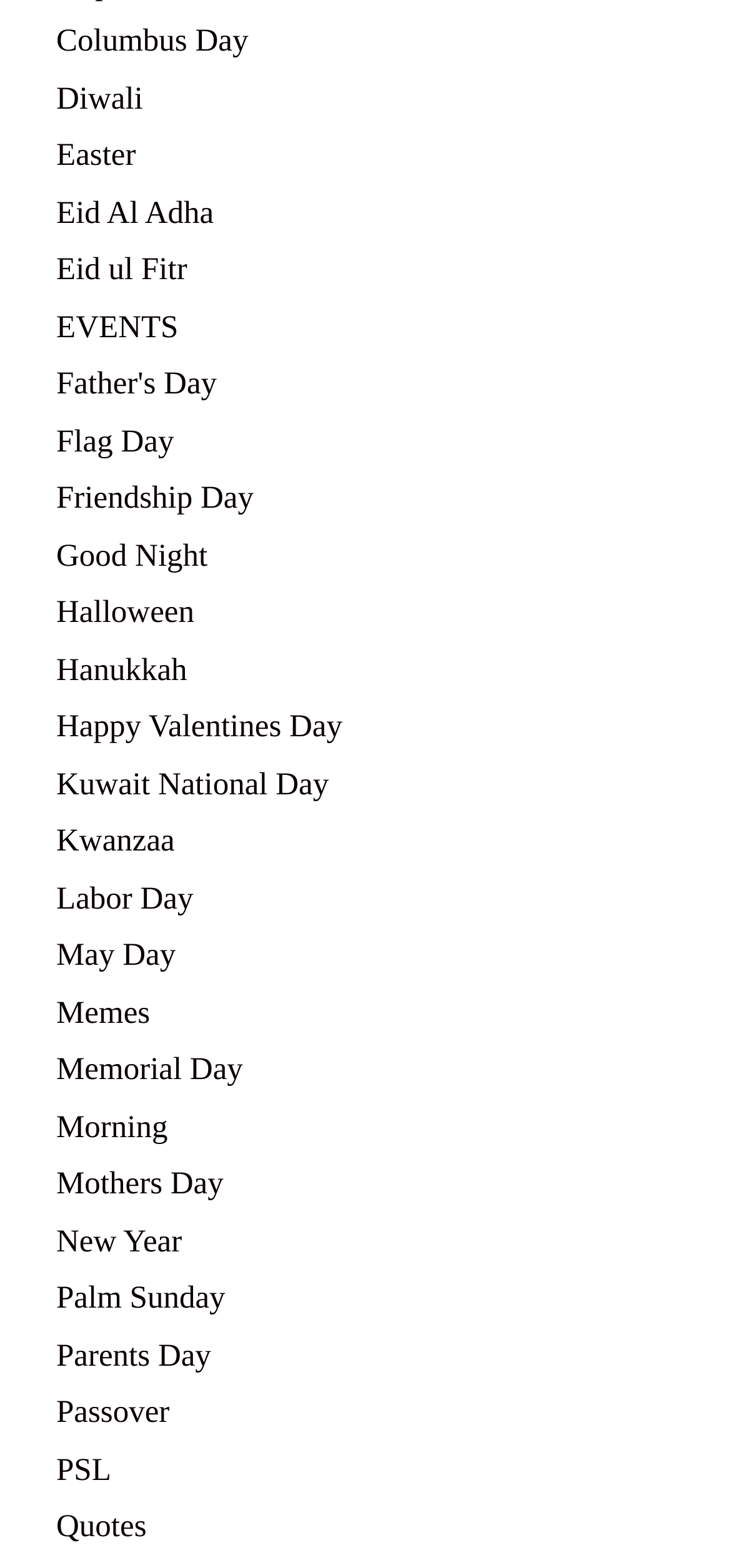Determine the bounding box coordinates of the section to be clicked to follow the instruction: "Explore Friendship Day". The coordinates should be given as four float numbers between 0 and 1, formatted as [left, top, right, bottom].

[0.077, 0.306, 0.347, 0.329]